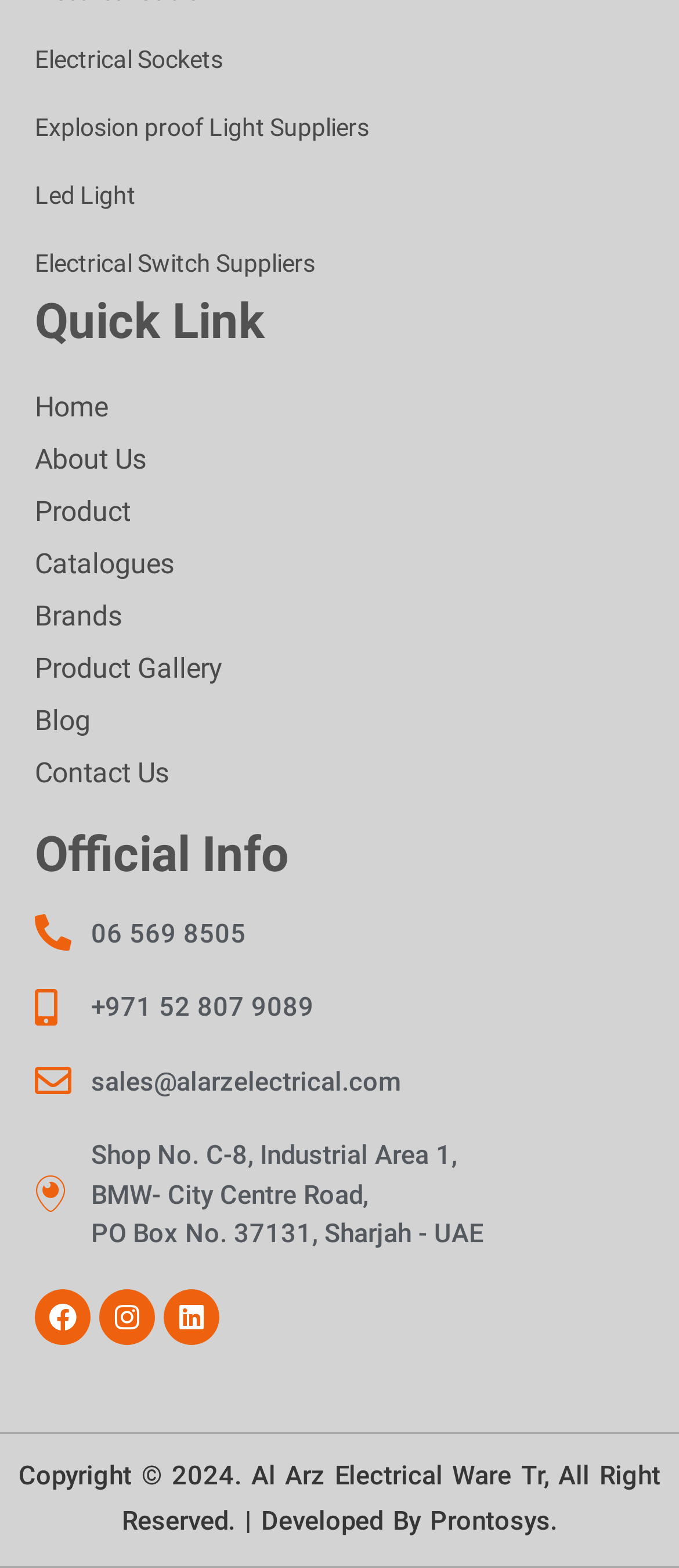Provide your answer to the question using just one word or phrase: What social media platform is represented by the '' icon?

Instagram